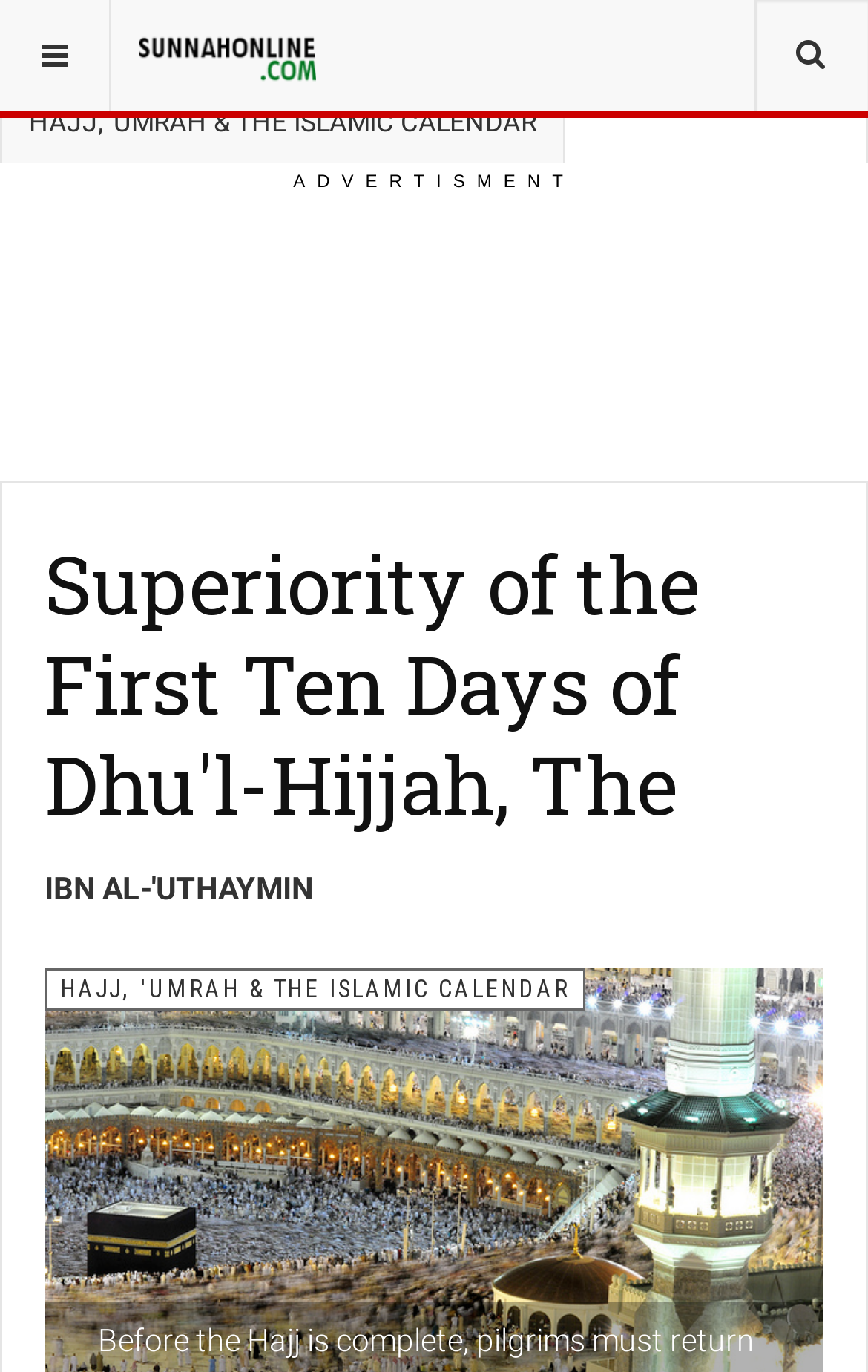Provide the text content of the webpage's main heading.

Superiority of the First Ten Days of Dhu'l-Hijjah, The